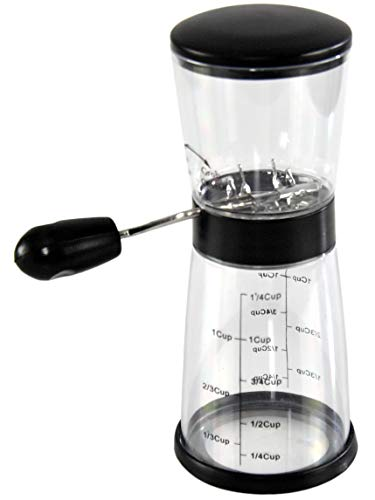Please examine the image and provide a detailed answer to the question: Is the grinder dishwasher safe?

The caption explicitly states that the grinder includes a sliding door for easy cleaning and is dishwasher safe, indicating that it can be safely washed in a dishwasher.